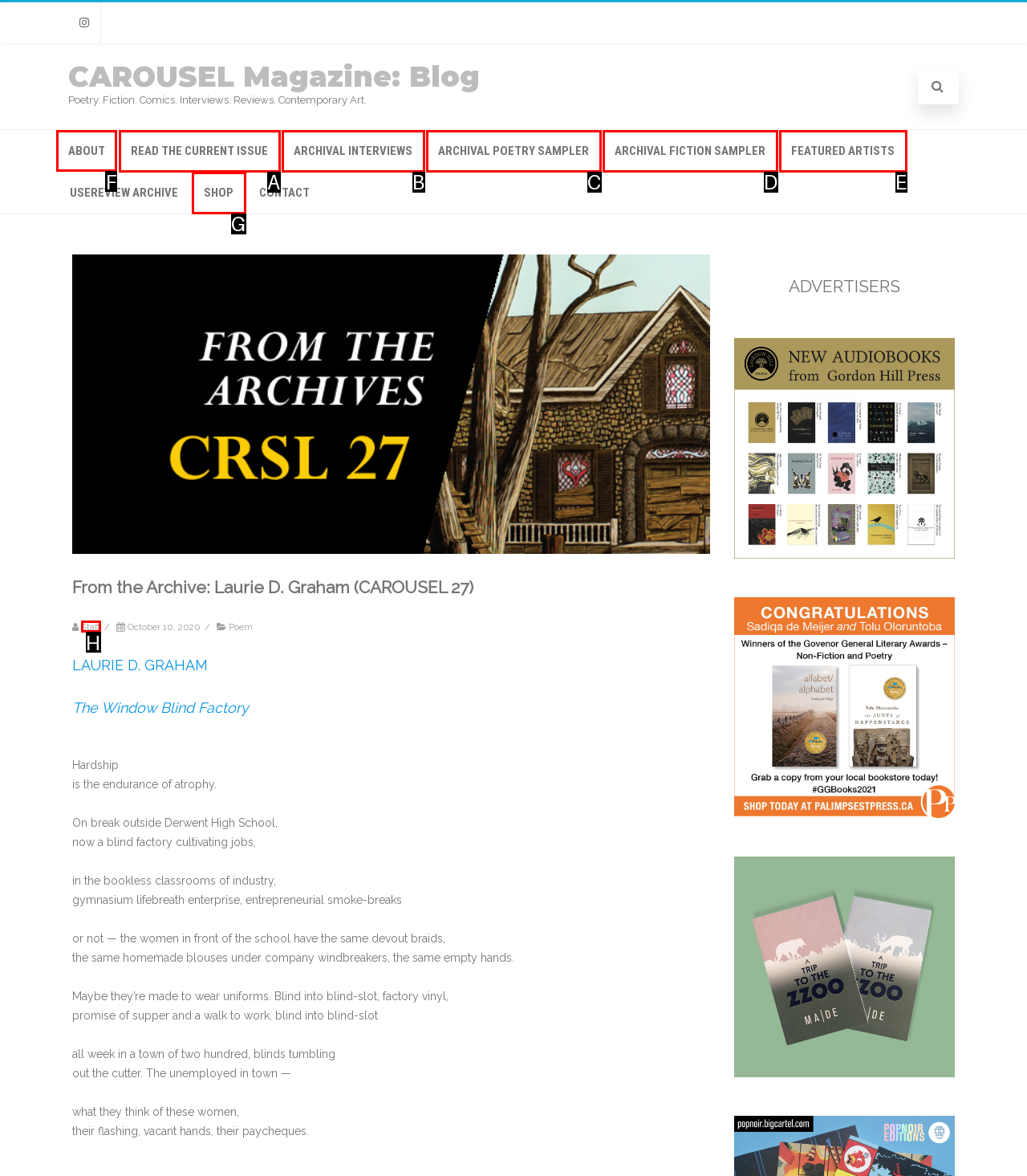From the given options, choose the one to complete the task: Go to the about page
Indicate the letter of the correct option.

F